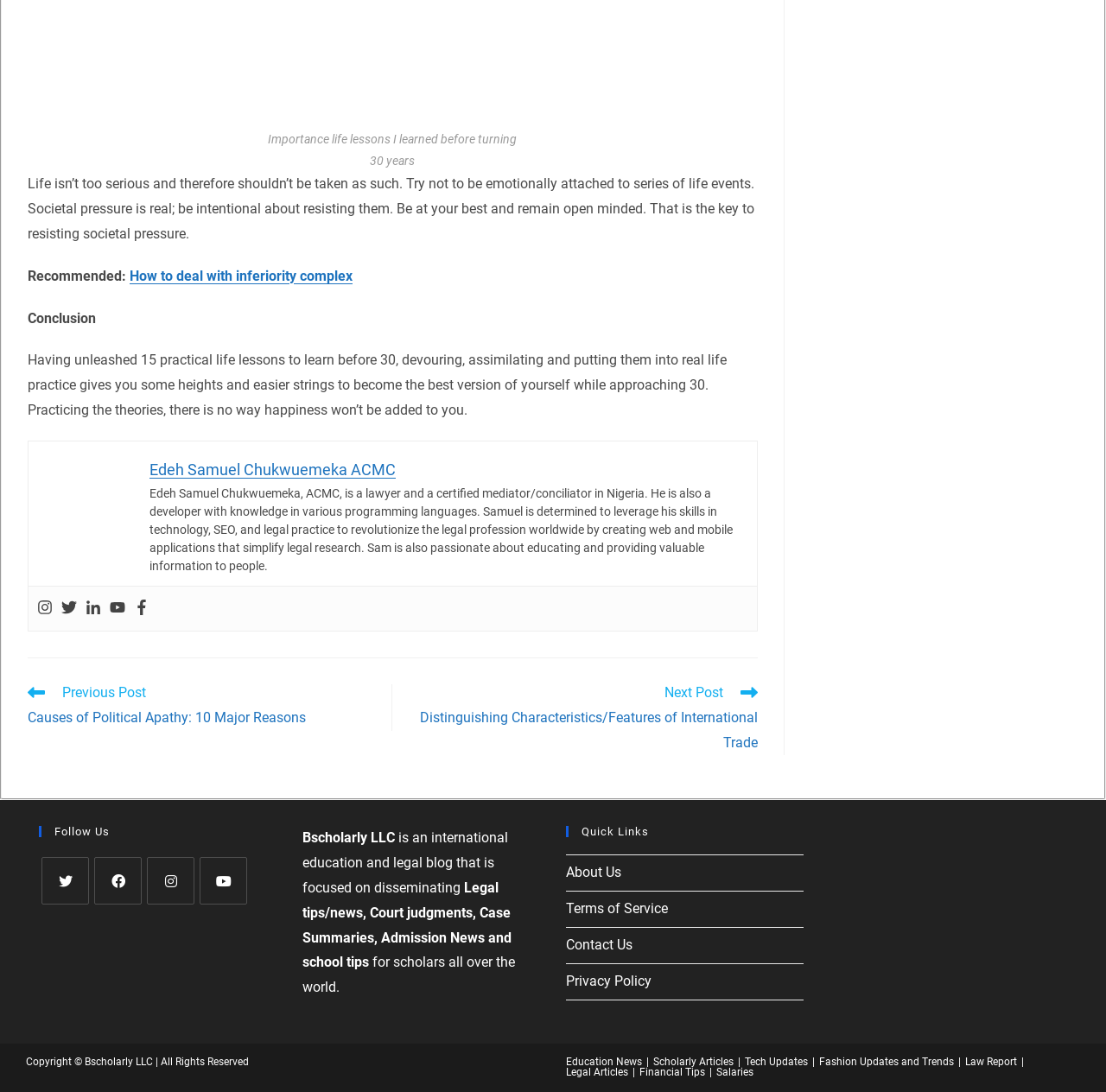Find the bounding box coordinates of the area to click in order to follow the instruction: "Follow Bscholarly on Facebook".

[0.085, 0.785, 0.128, 0.829]